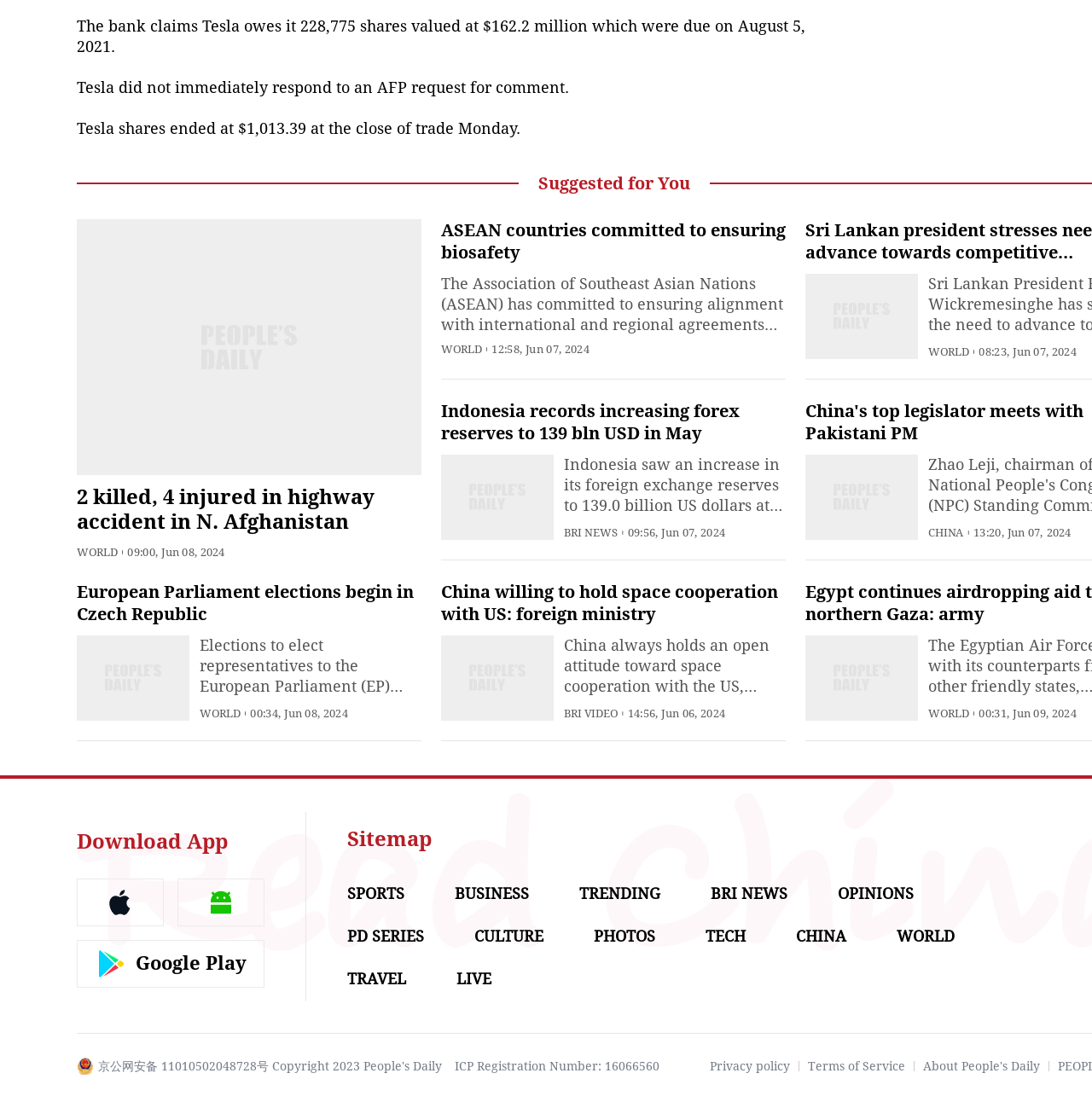Please identify the coordinates of the bounding box that should be clicked to fulfill this instruction: "Learn about the European Parliament elections".

[0.07, 0.528, 0.379, 0.566]